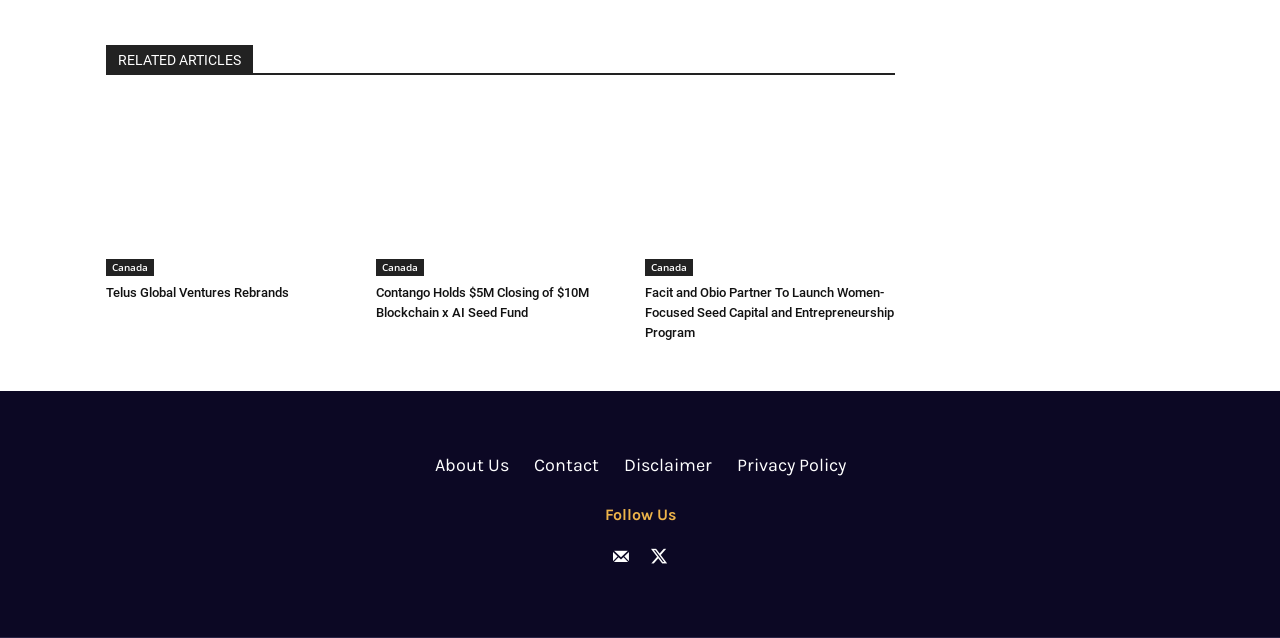How many links are there in the 'RELATED ARTICLES' section?
From the image, respond with a single word or phrase.

6